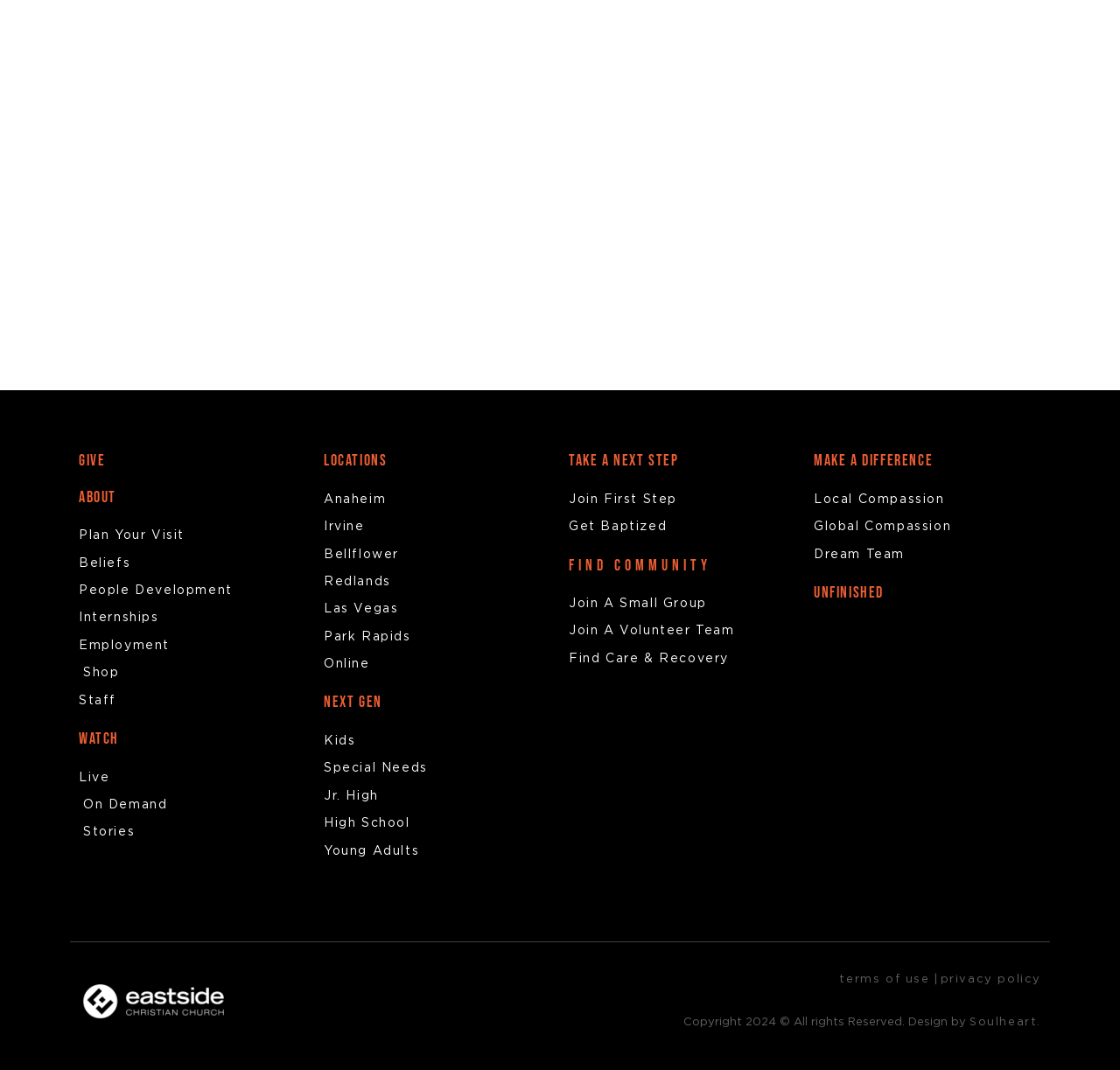Please find and report the bounding box coordinates of the element to click in order to perform the following action: "Plan your visit". The coordinates should be expressed as four float numbers between 0 and 1, in the format [left, top, right, bottom].

[0.07, 0.49, 0.273, 0.512]